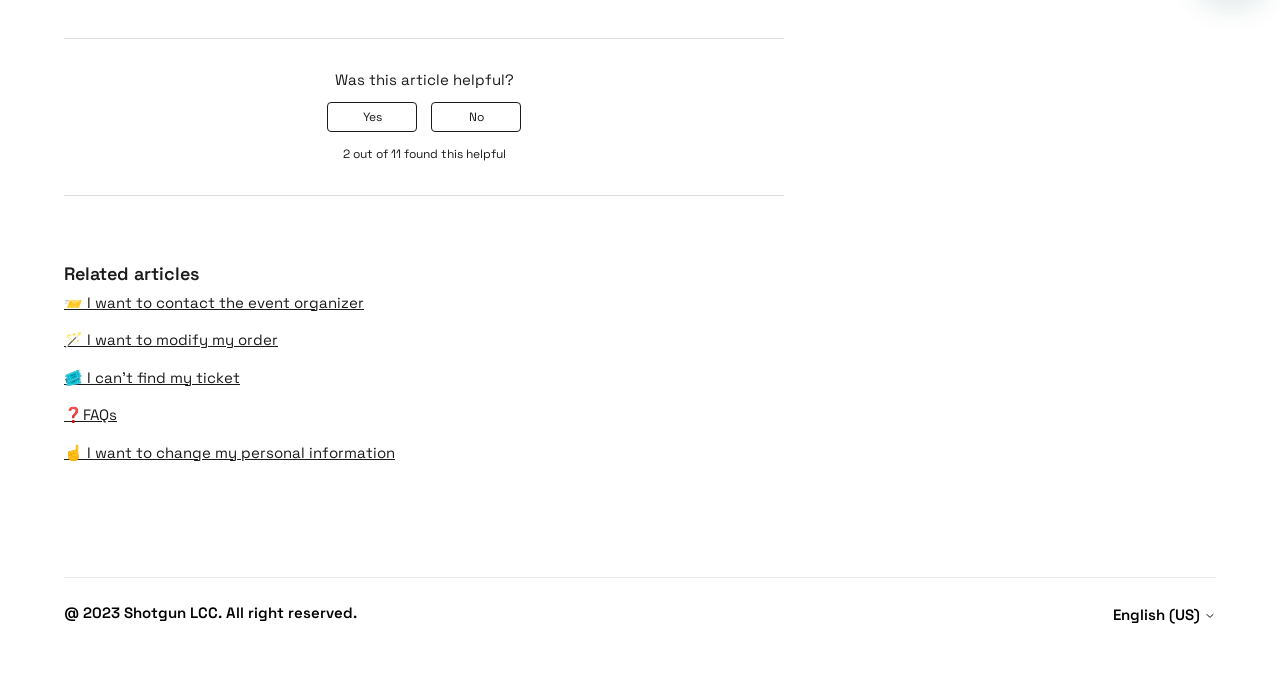Determine the bounding box coordinates of the region that needs to be clicked to achieve the task: "Change language to English (US)".

[0.87, 0.89, 0.95, 0.915]